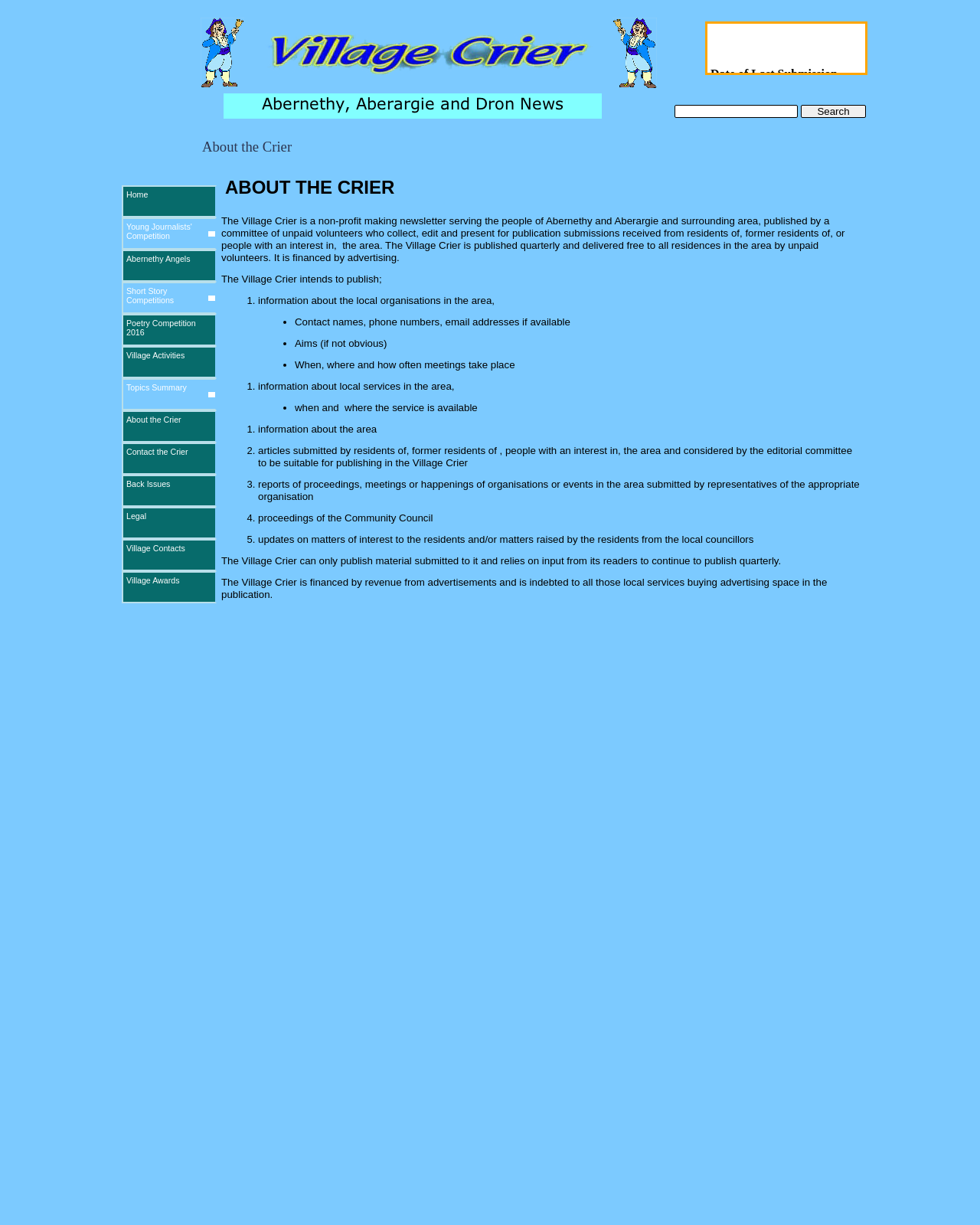Predict the bounding box coordinates of the area that should be clicked to accomplish the following instruction: "Search for something". The bounding box coordinates should consist of four float numbers between 0 and 1, i.e., [left, top, right, bottom].

[0.817, 0.086, 0.884, 0.096]